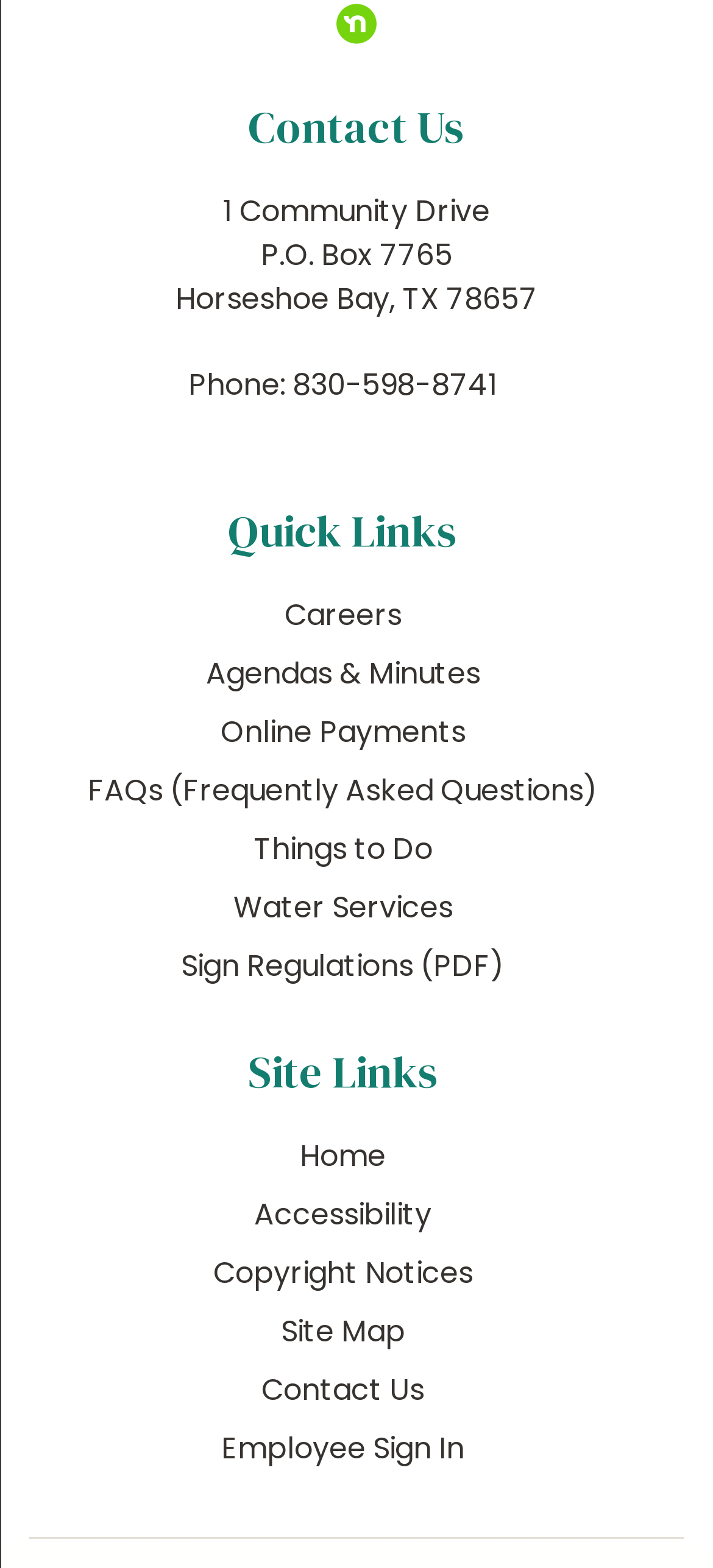Kindly determine the bounding box coordinates of the area that needs to be clicked to fulfill this instruction: "click Contact Us".

[0.041, 0.061, 0.959, 0.103]